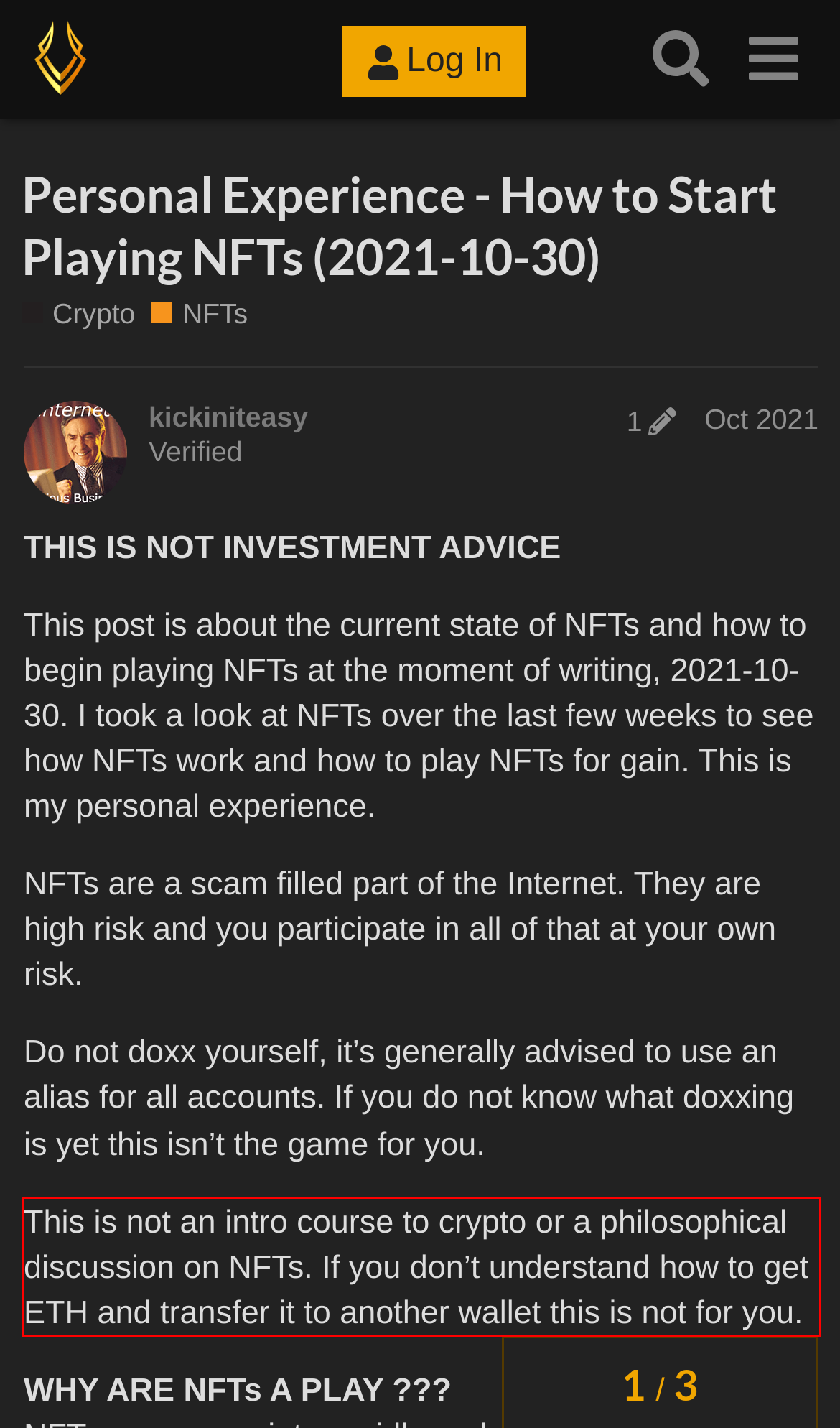Analyze the screenshot of the webpage and extract the text from the UI element that is inside the red bounding box.

This is not an intro course to crypto or a philosophical discussion on NFTs. If you don’t understand how to get ETH and transfer it to another wallet this is not for you.